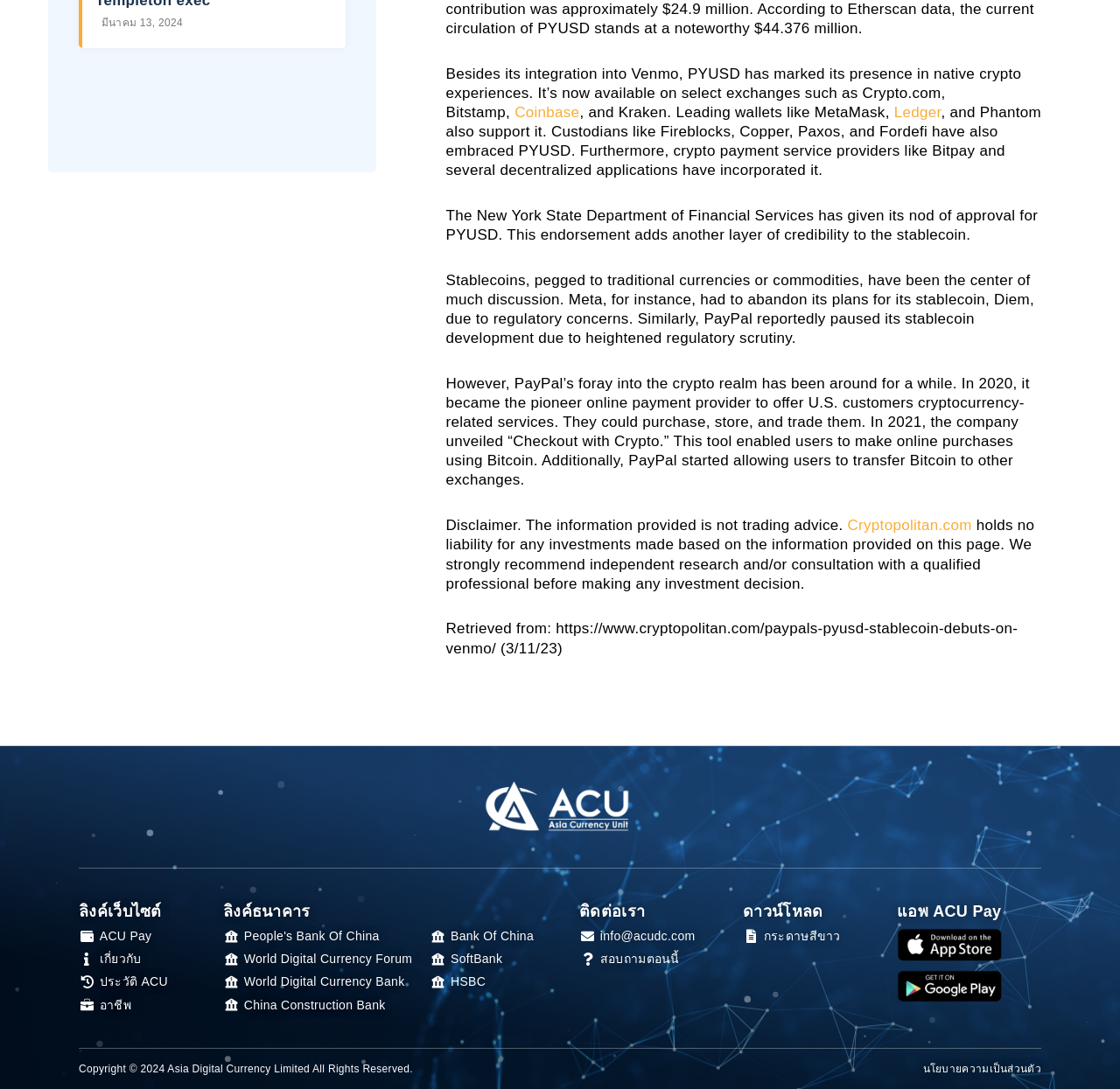Reply to the question with a single word or phrase:
What is the name of the website that the article is retrieved from?

Cryptopolitan.com